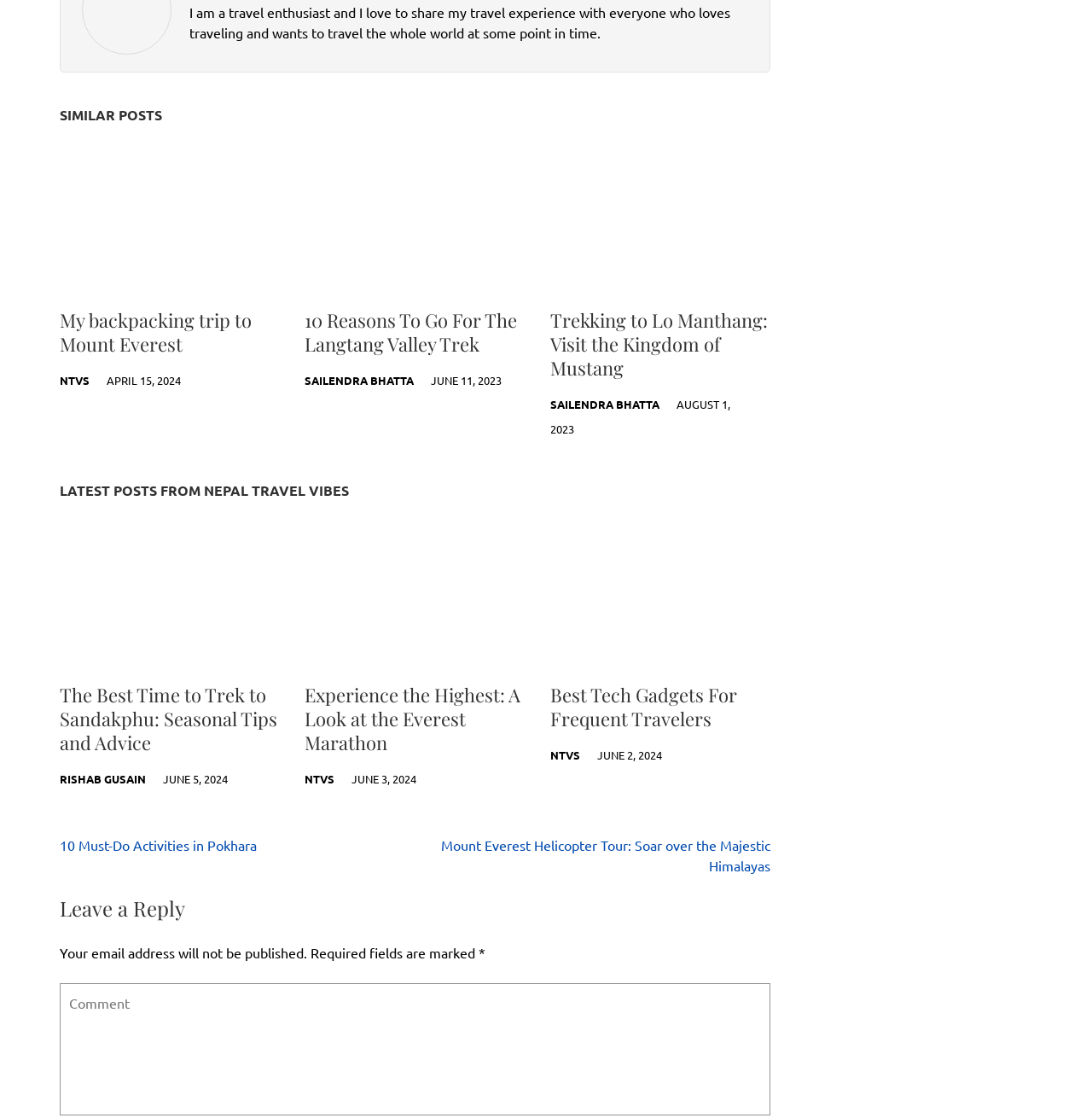Using the webpage screenshot, find the UI element described by Sailendra Bhatta. Provide the bounding box coordinates in the format (top-left x, top-left y, bottom-right x, bottom-right y), ensuring all values are floating point numbers between 0 and 1.

[0.279, 0.333, 0.379, 0.346]